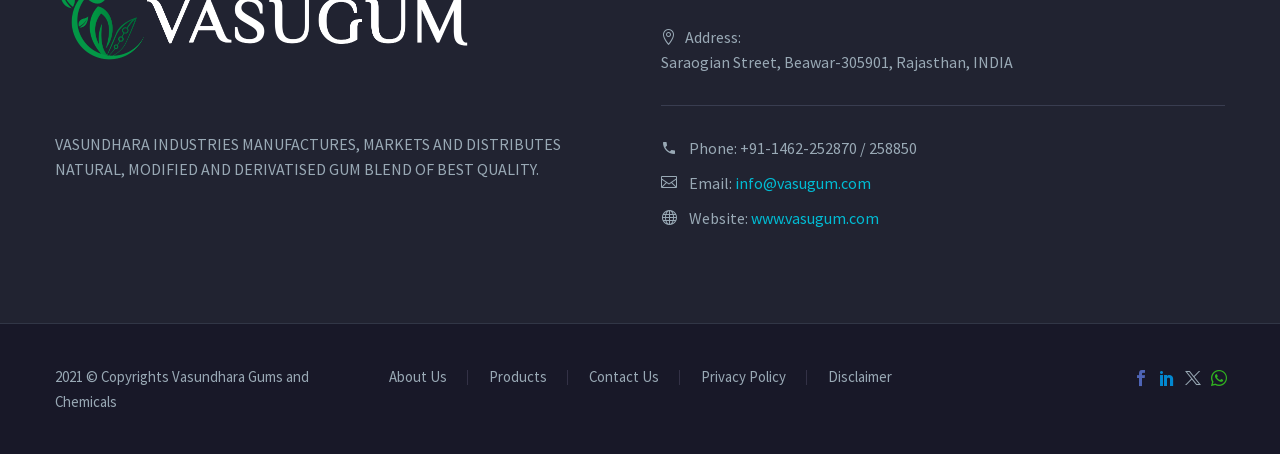Find the bounding box coordinates of the element to click in order to complete the given instruction: "send an email to the company."

[0.574, 0.381, 0.68, 0.425]